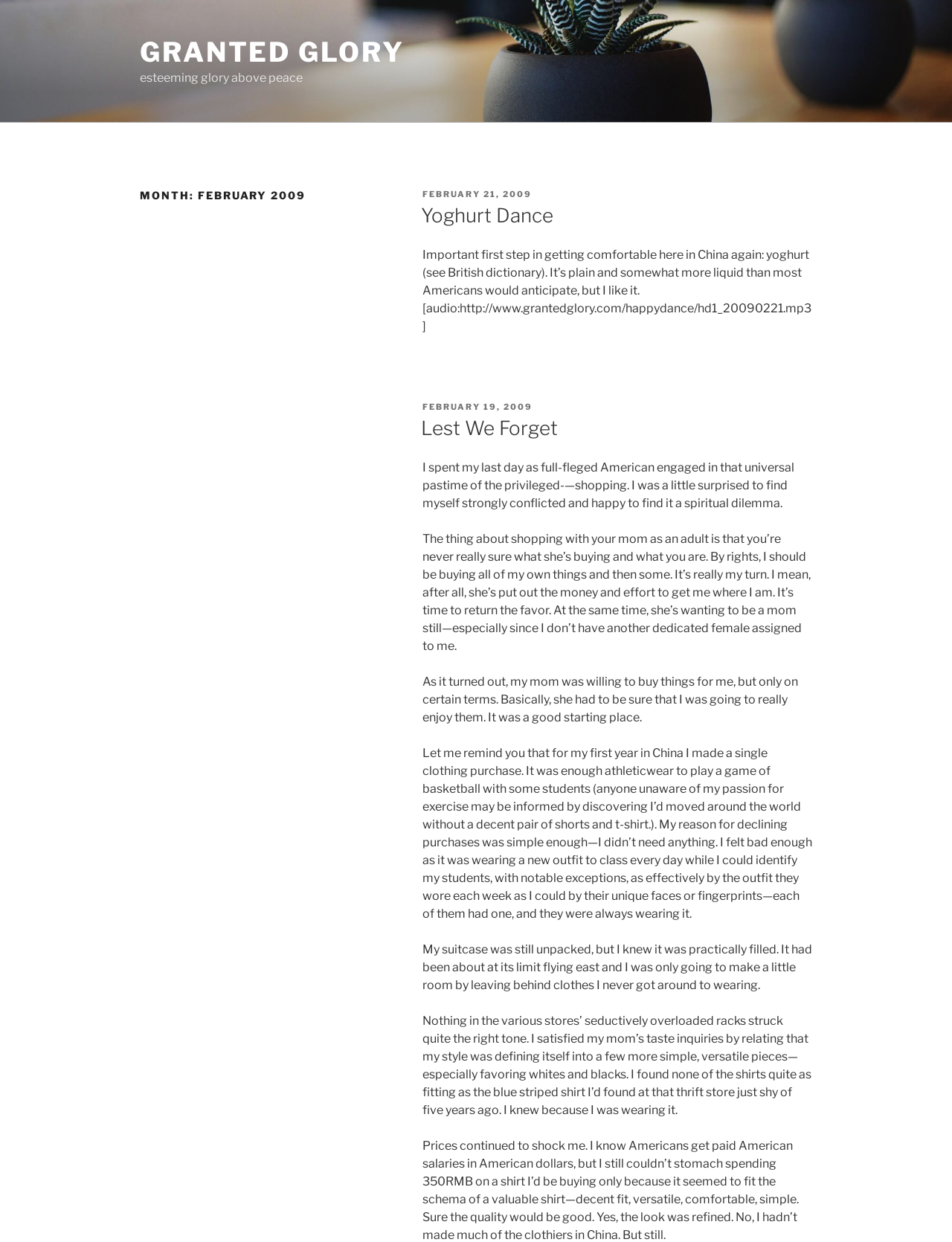What is the format of the audio file?
Look at the image and provide a short answer using one word or a phrase.

mp3